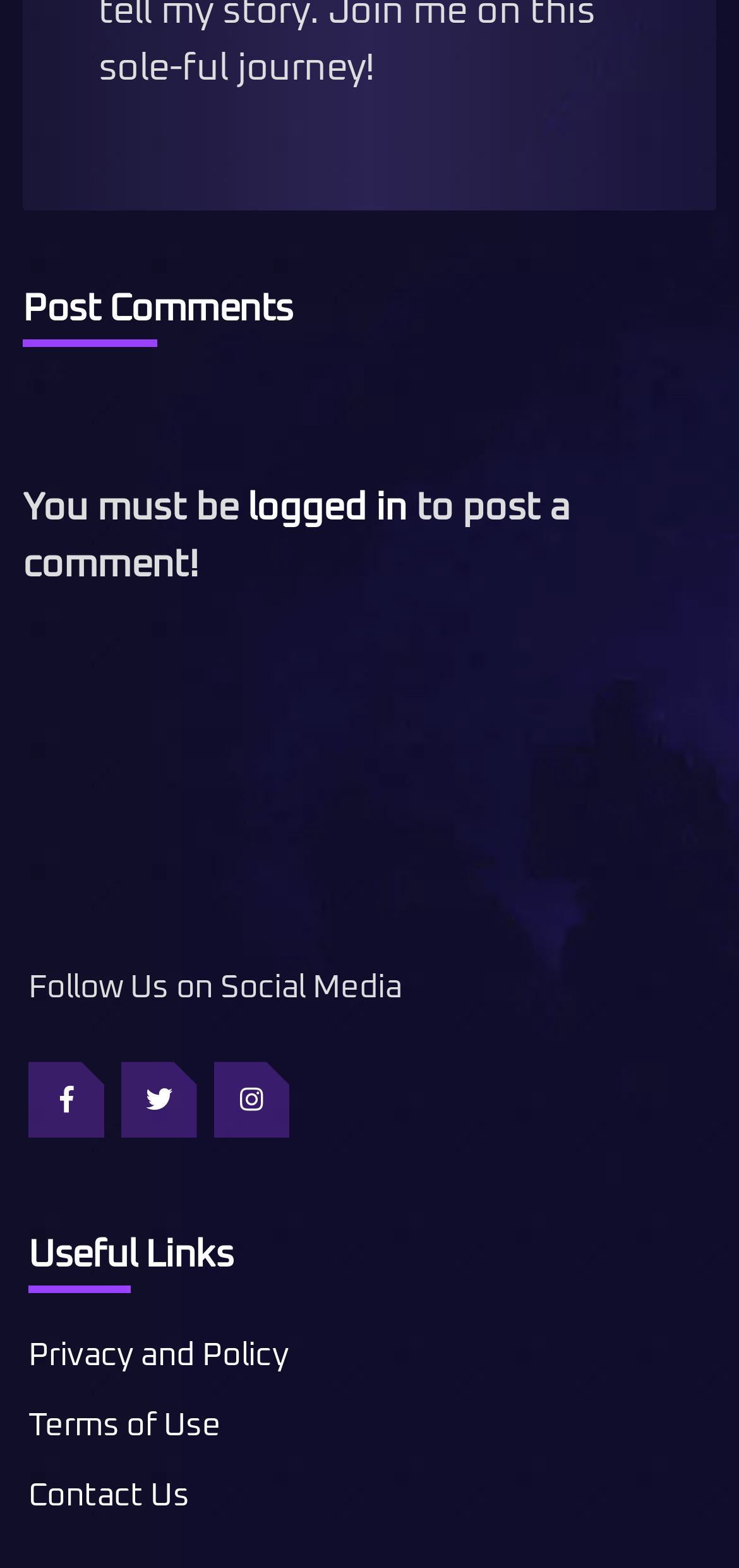What is required to post a comment?
Please respond to the question with a detailed and well-explained answer.

The webpage has a heading 'Post Comments' and a static text 'You must be logged in to post a comment!' which indicates that a user needs to be logged in to post a comment.